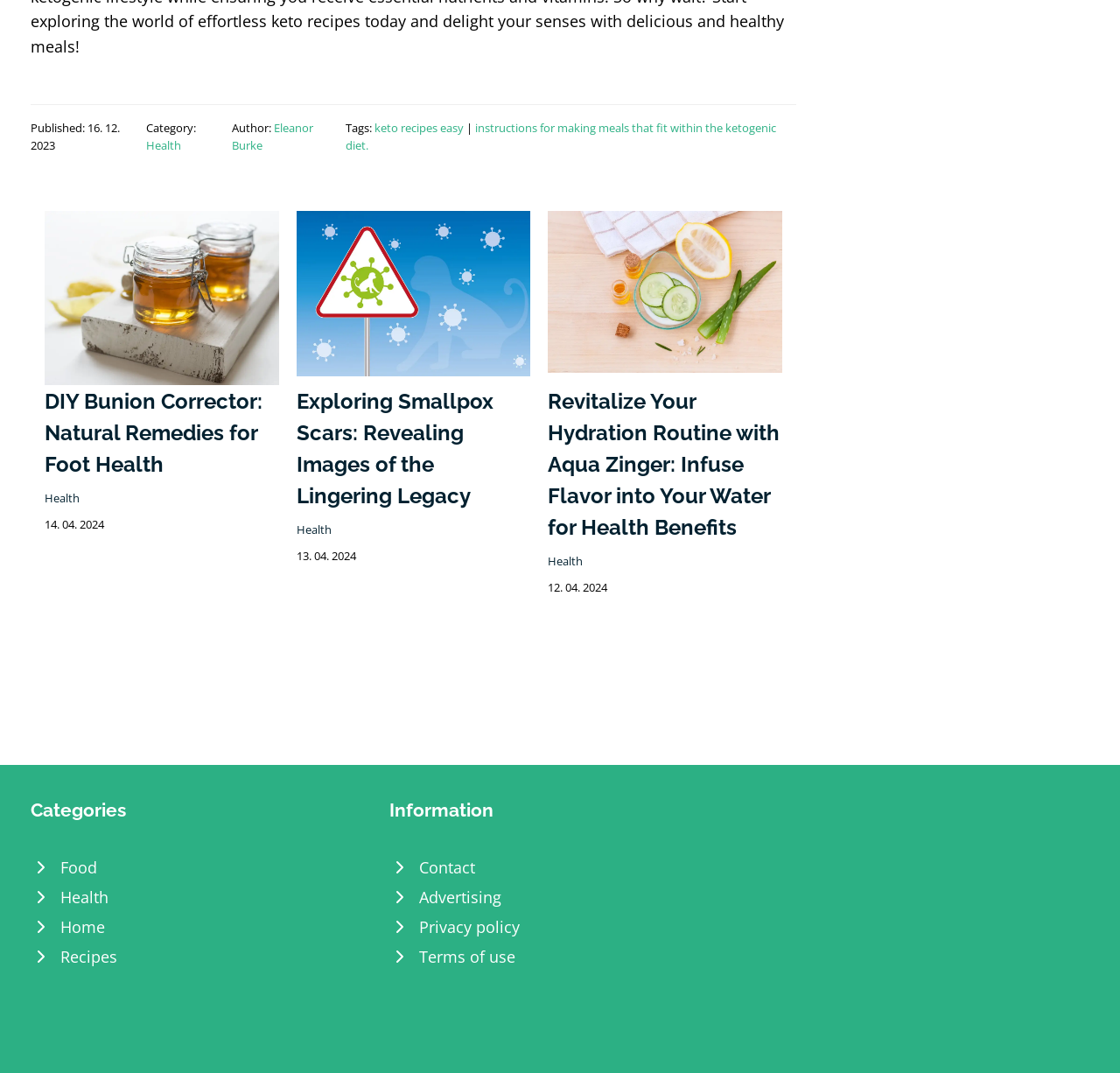What is the category of the first article?
Examine the webpage screenshot and provide an in-depth answer to the question.

The first article has a link 'Health' which indicates its category.